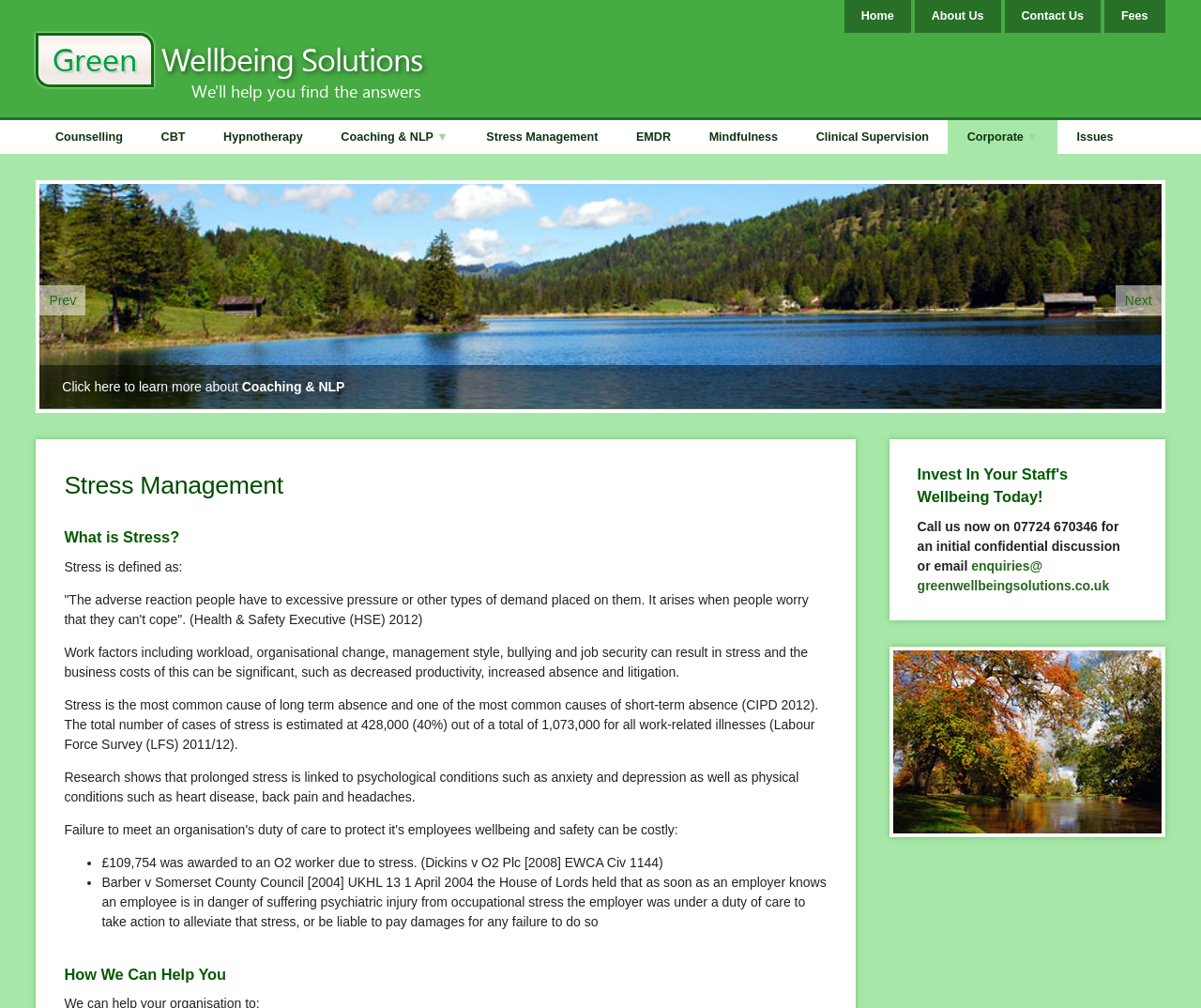Please provide the bounding box coordinates for the element that needs to be clicked to perform the following instruction: "Contact Us". The coordinates should be given as four float numbers between 0 and 1, i.e., [left, top, right, bottom].

[0.836, 0.0, 0.916, 0.032]